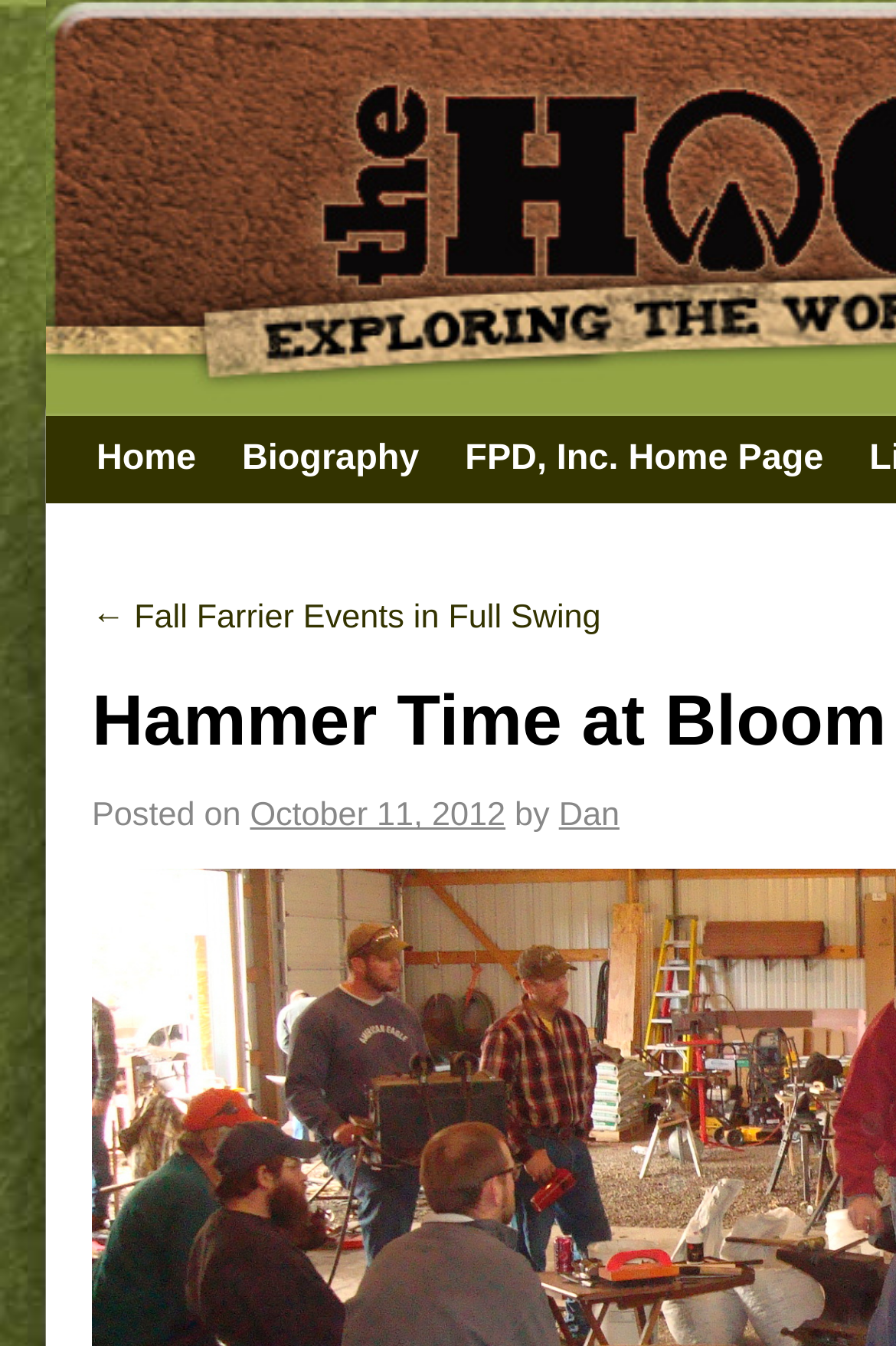What is the name of the author of the blog post?
Using the image provided, answer with just one word or phrase.

Dan